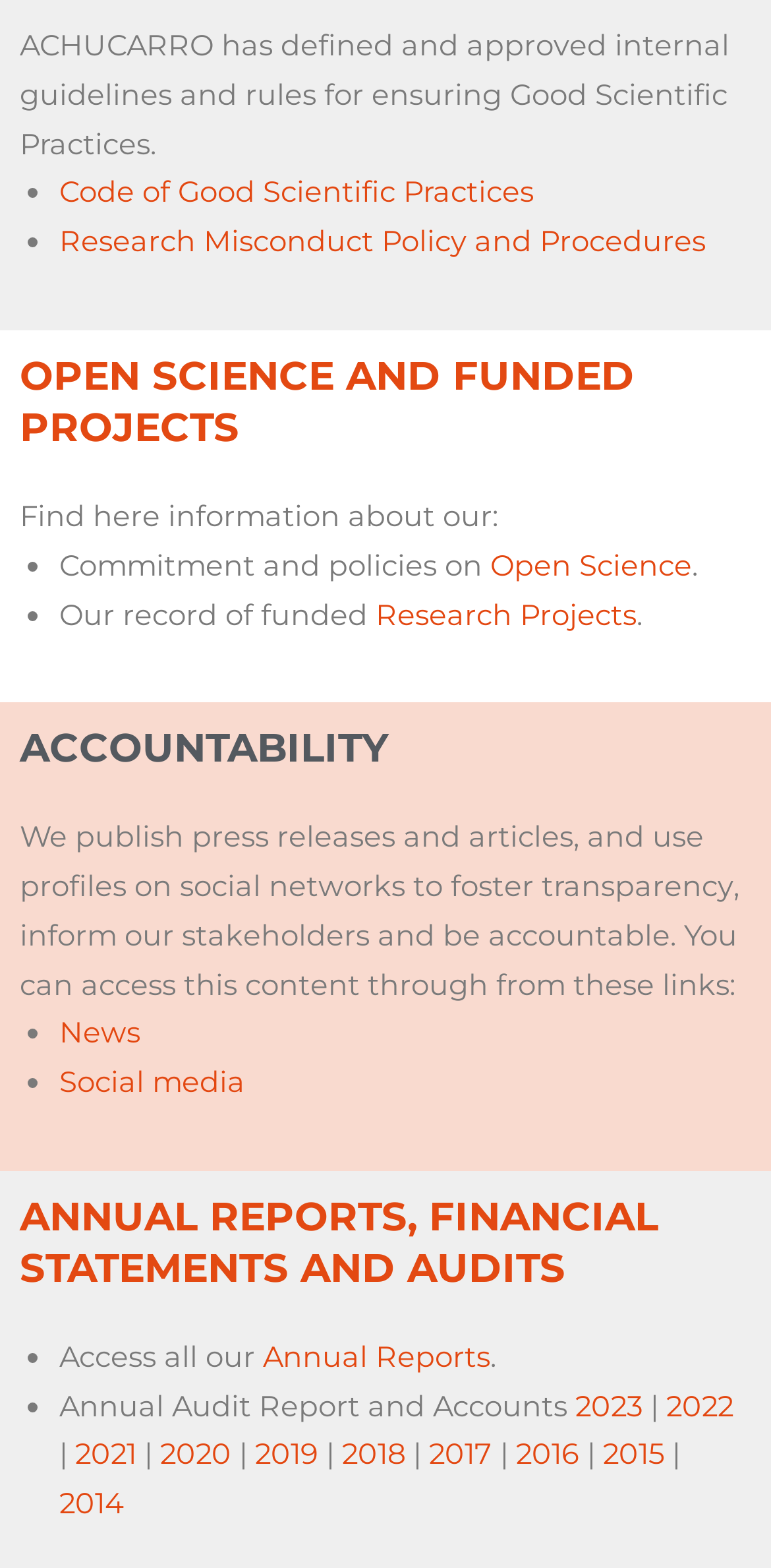Please identify the bounding box coordinates of the clickable element to fulfill the following instruction: "Learn about the team". The coordinates should be four float numbers between 0 and 1, i.e., [left, top, right, bottom].

None